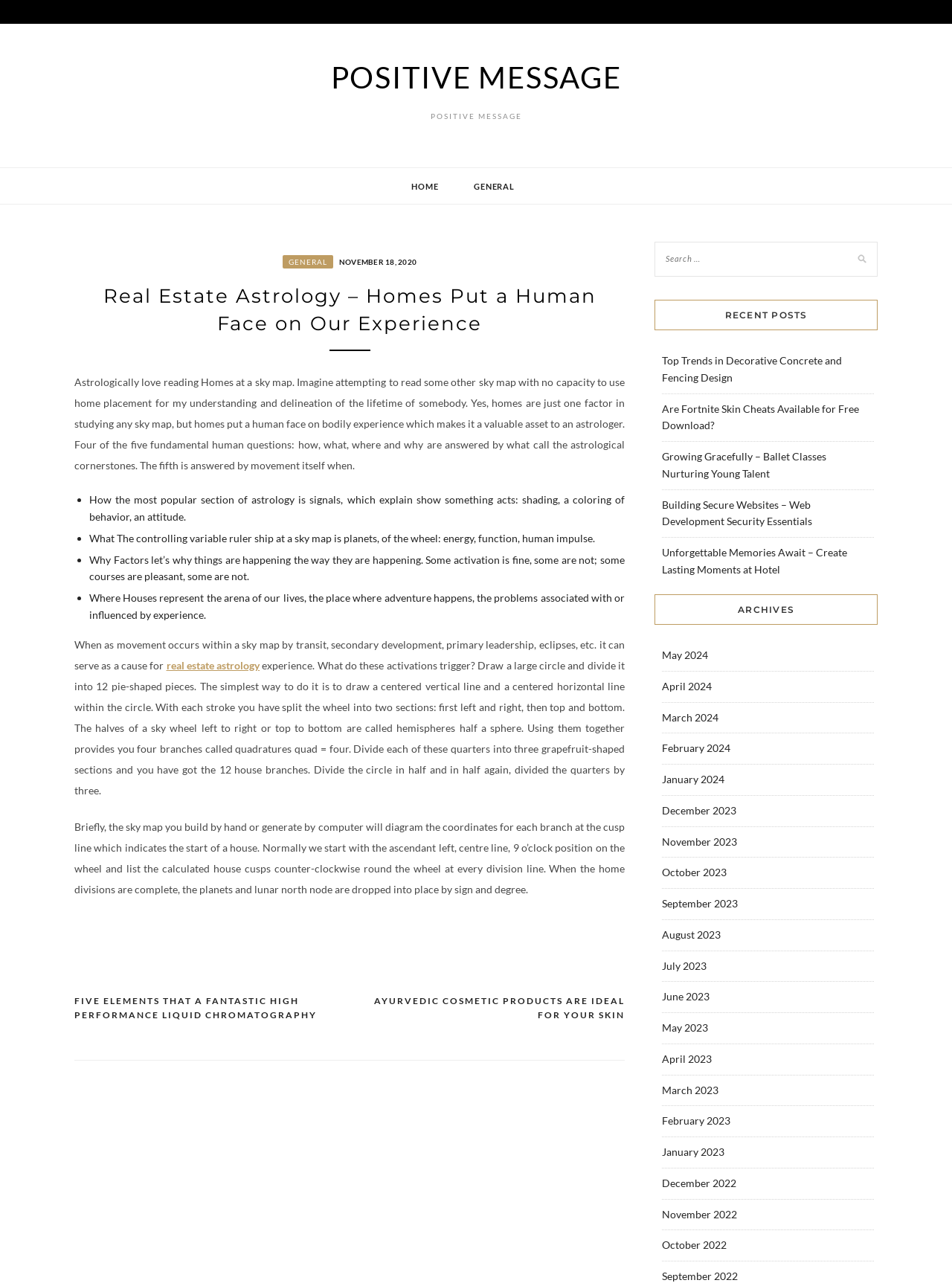Determine the bounding box coordinates of the section I need to click to execute the following instruction: "Click on the 'POSITIVE MESSAGE' link". Provide the coordinates as four float numbers between 0 and 1, i.e., [left, top, right, bottom].

[0.347, 0.046, 0.653, 0.074]